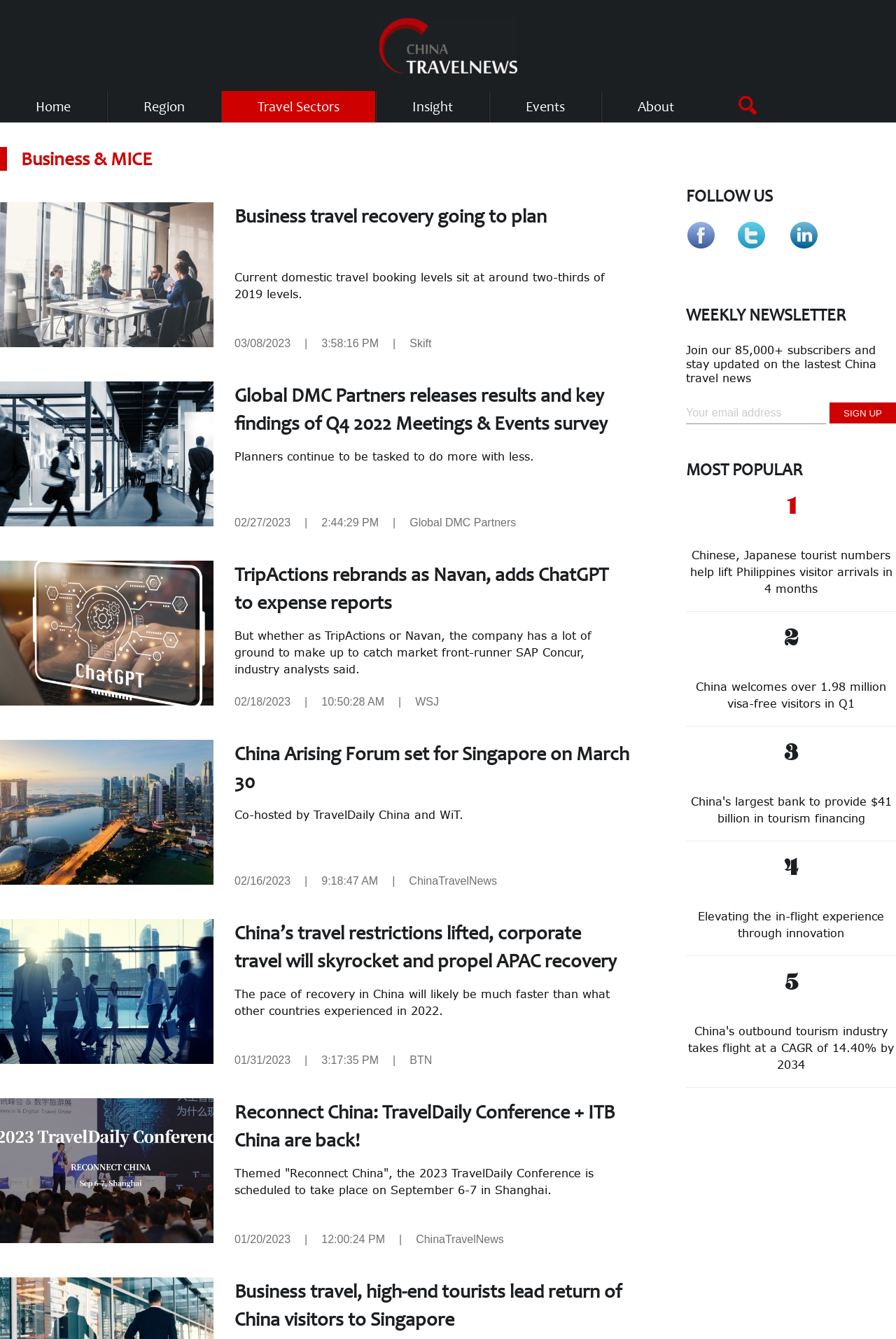Can you provide the bounding box coordinates for the element that should be clicked to implement the instruction: "Follow ChinaTravelNews on social media"?

[0.881, 0.165, 0.913, 0.186]